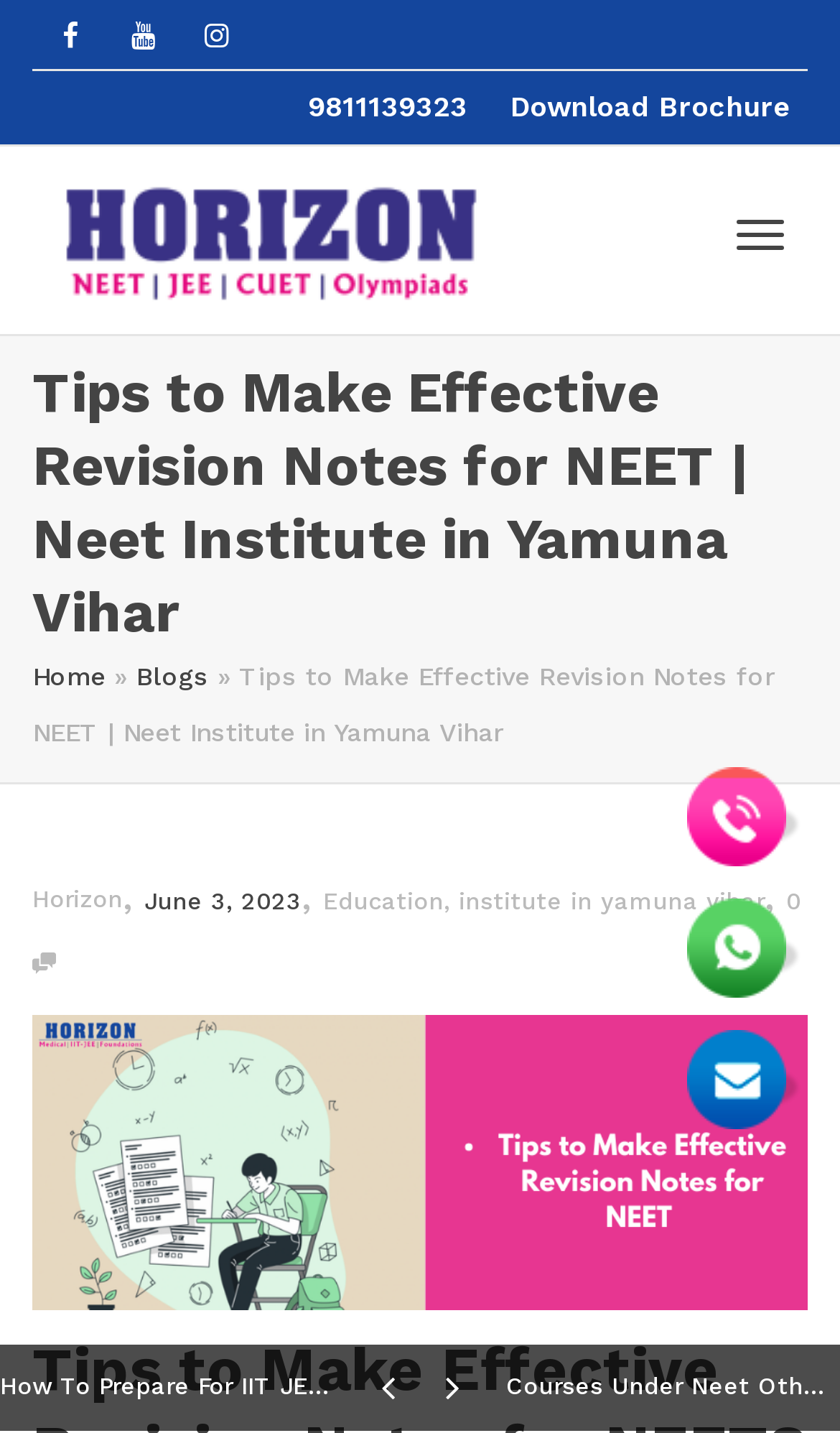Identify the bounding box of the HTML element described as: "Download Brochure".

[0.587, 0.05, 0.962, 0.099]